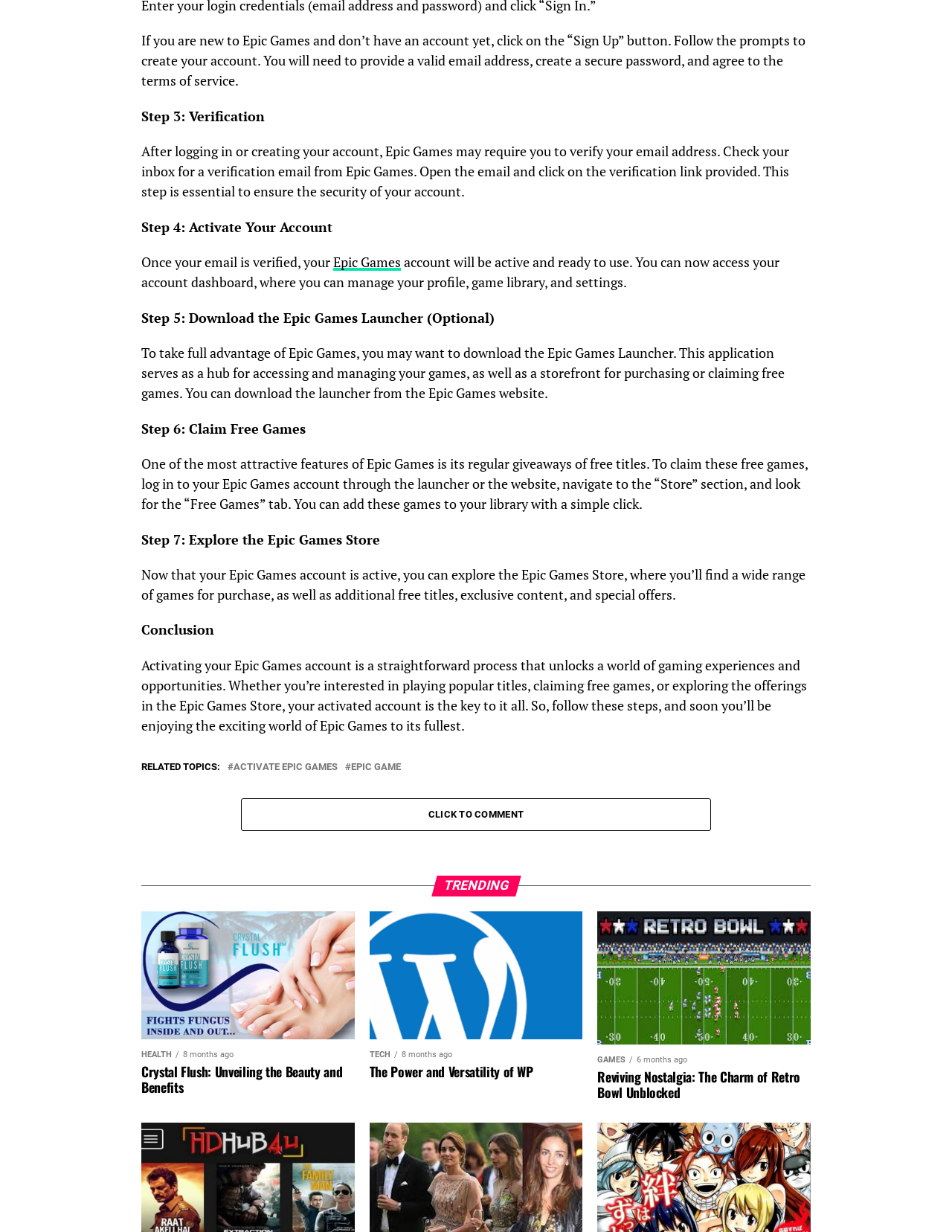Please specify the bounding box coordinates in the format (top-left x, top-left y, bottom-right x, bottom-right y), with all values as floating point numbers between 0 and 1. Identify the bounding box of the UI element described by: Activate Epic Games

[0.245, 0.619, 0.355, 0.627]